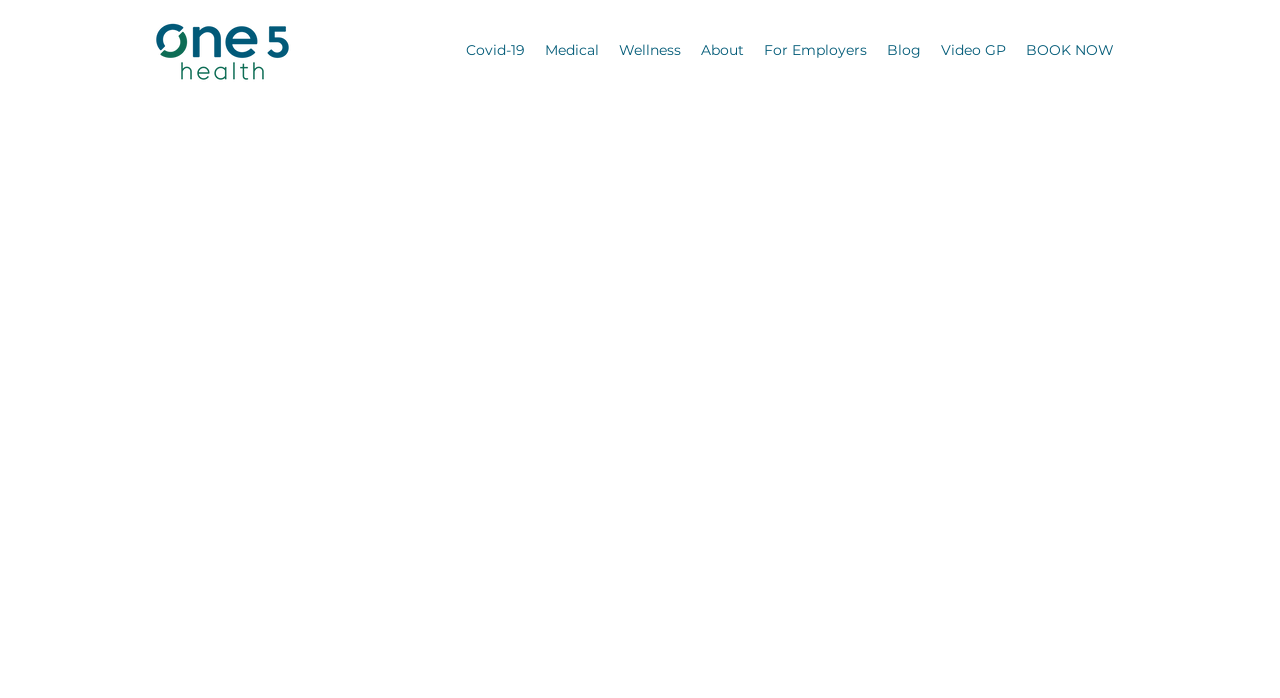Given the content of the image, can you provide a detailed answer to the question?
What is the relationship between brain and gut health?

According to the webpage, One5 Health recognizes the interconnectedness of brain and gut health, as stated in the text 'When it comes to gut health we never ignore the impact that our brains could be having on our gut health and vice versa.'